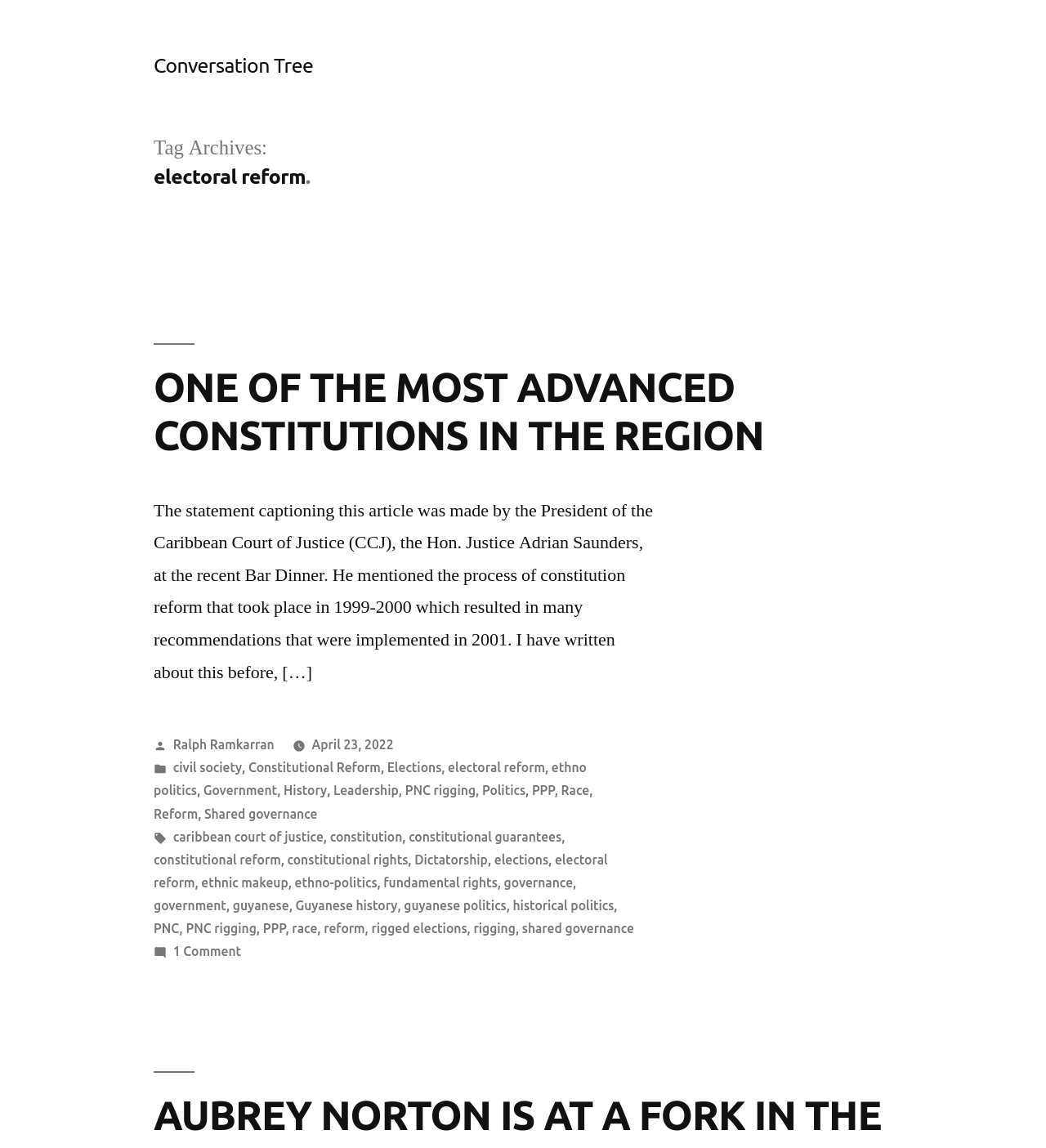What is the date of the article?
Answer with a single word or phrase by referring to the visual content.

April 23, 2022